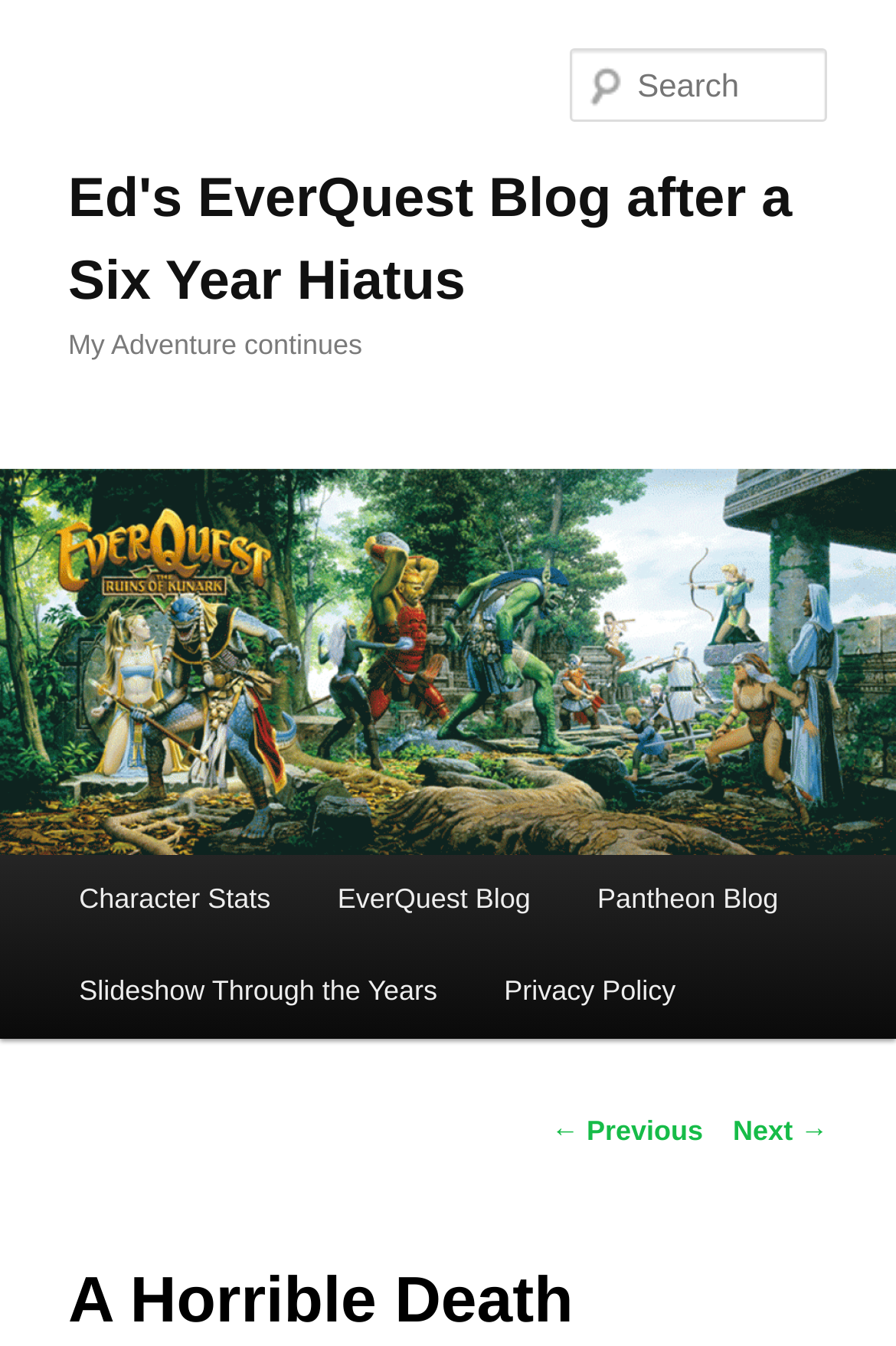Show the bounding box coordinates of the element that should be clicked to complete the task: "view character stats".

[0.051, 0.635, 0.339, 0.703]